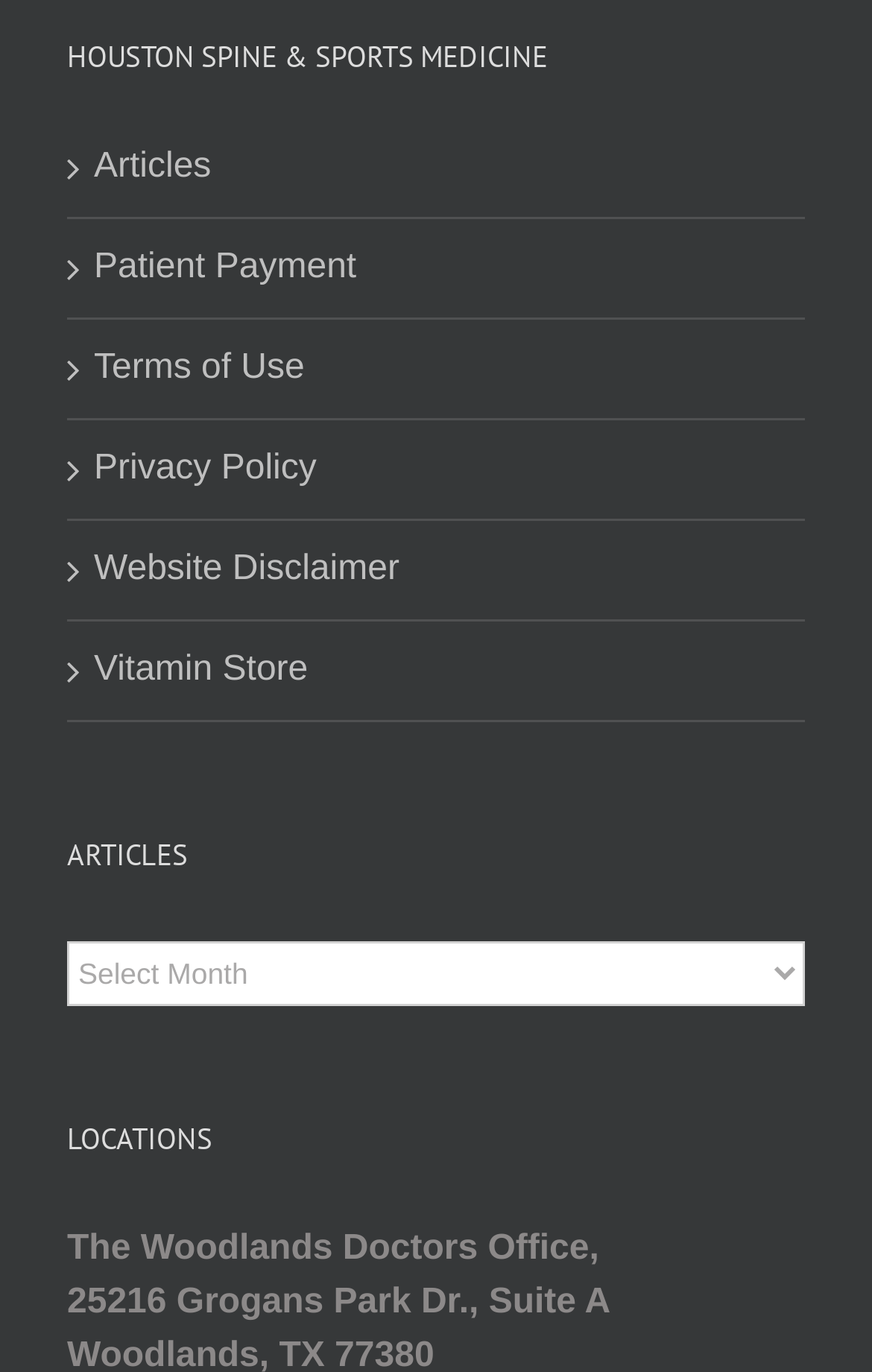Show the bounding box coordinates for the HTML element as described: "name="s"".

None